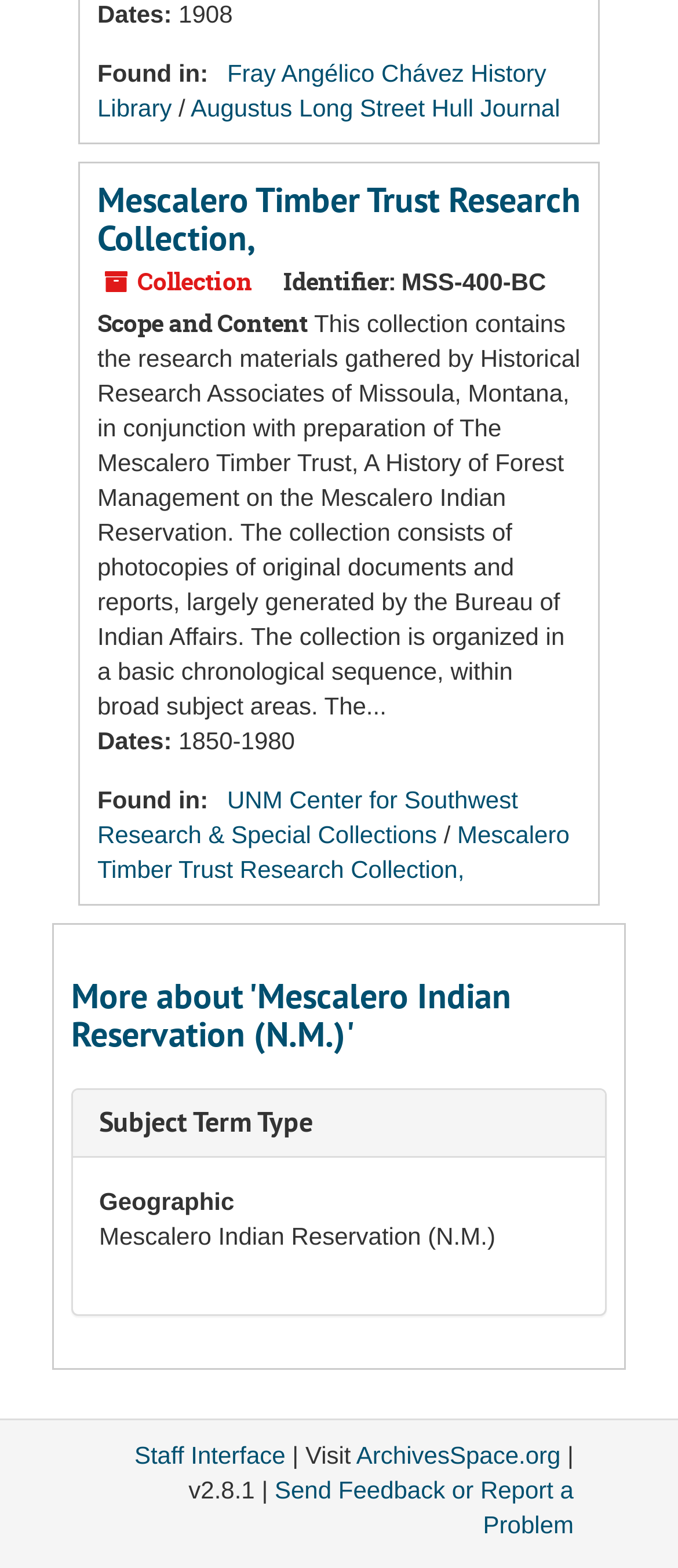Where is the collection found?
Please provide a single word or phrase as your answer based on the screenshot.

UNM Center for Southwest Research & Special Collections